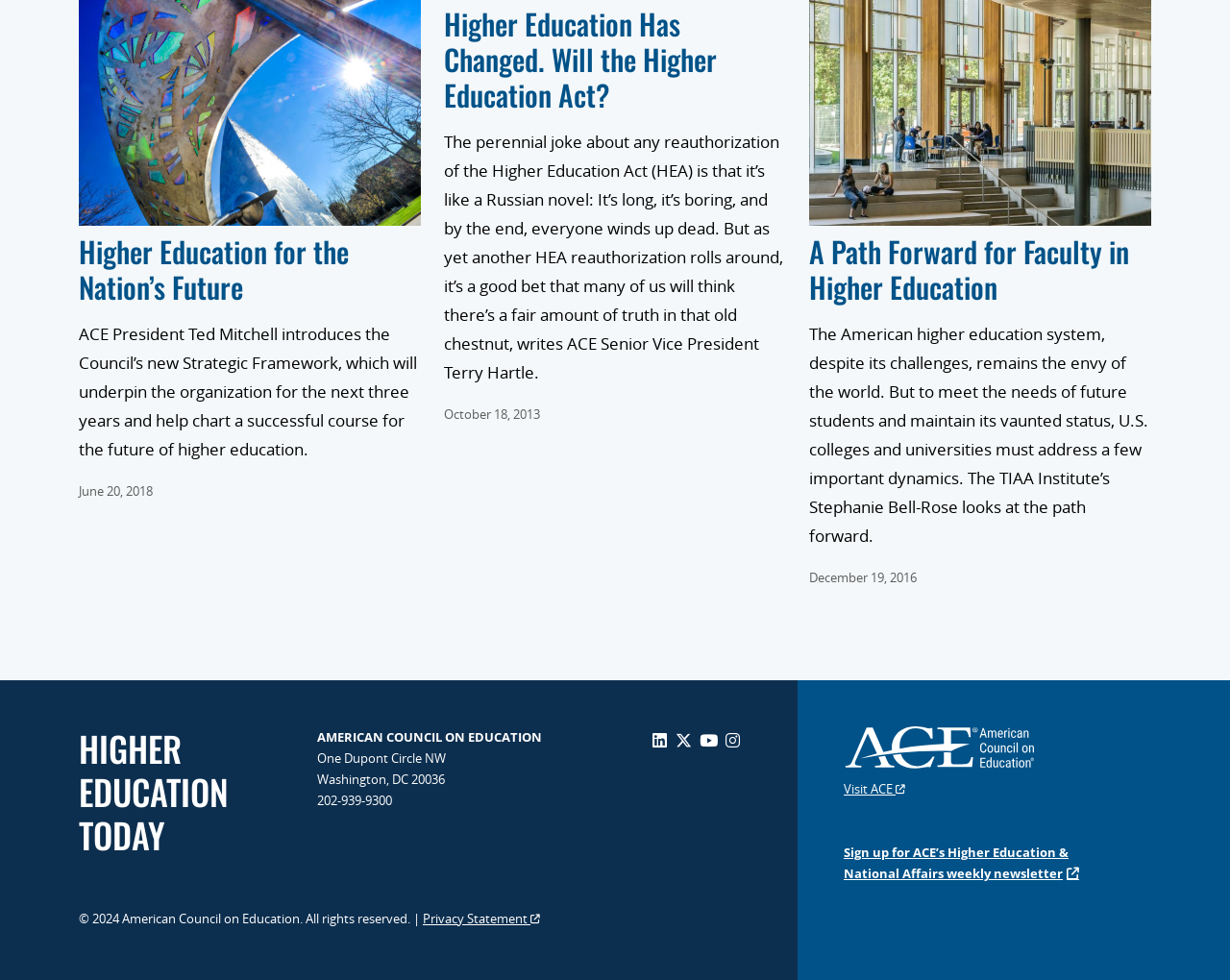Can you look at the image and give a comprehensive answer to the question:
What is the phone number of the organization?

I looked for the contact information on the webpage and found the phone number, which is '202-939-9300'.